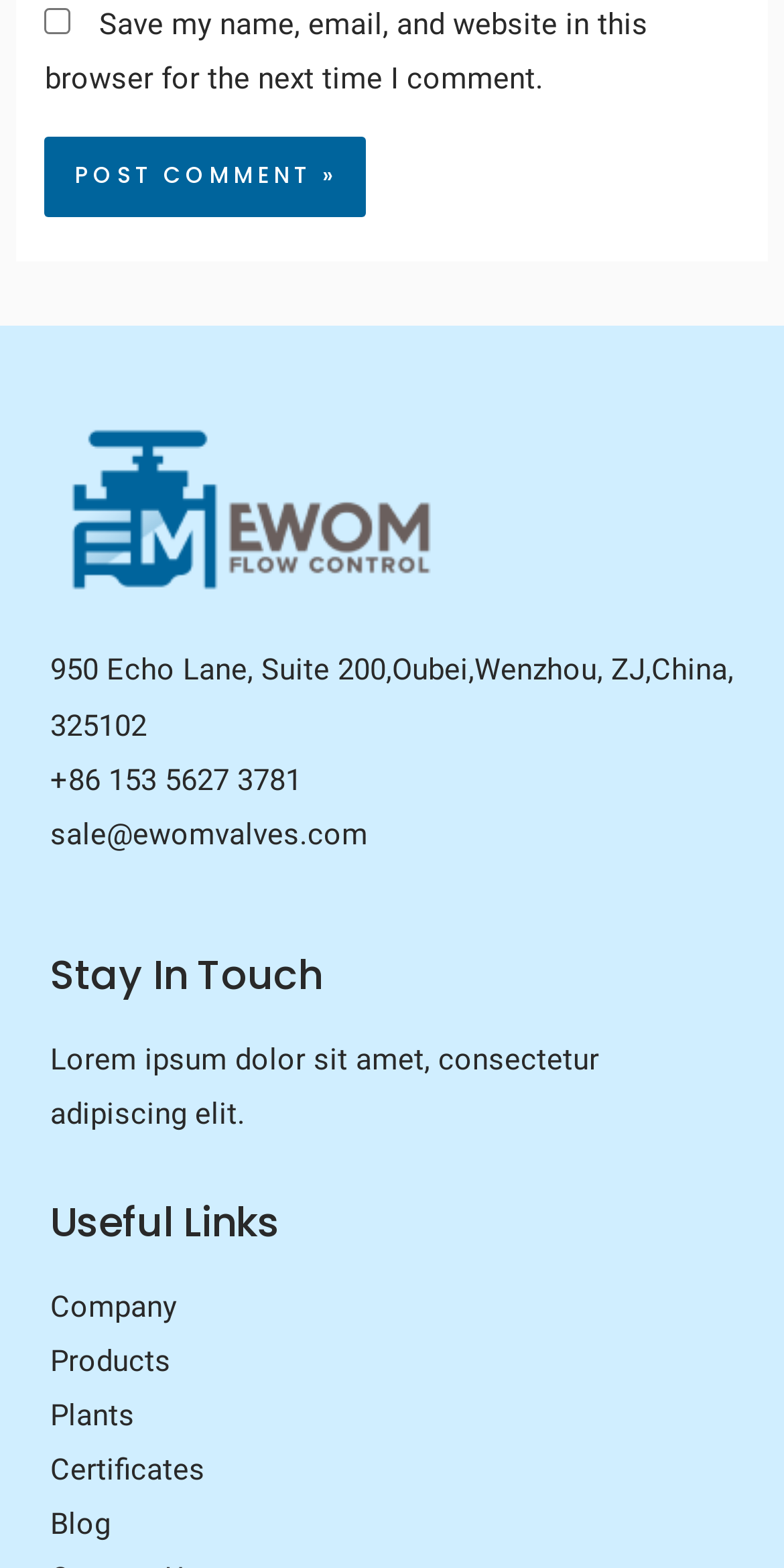What is the company's phone number? Please answer the question using a single word or phrase based on the image.

+86 153 5627 3781